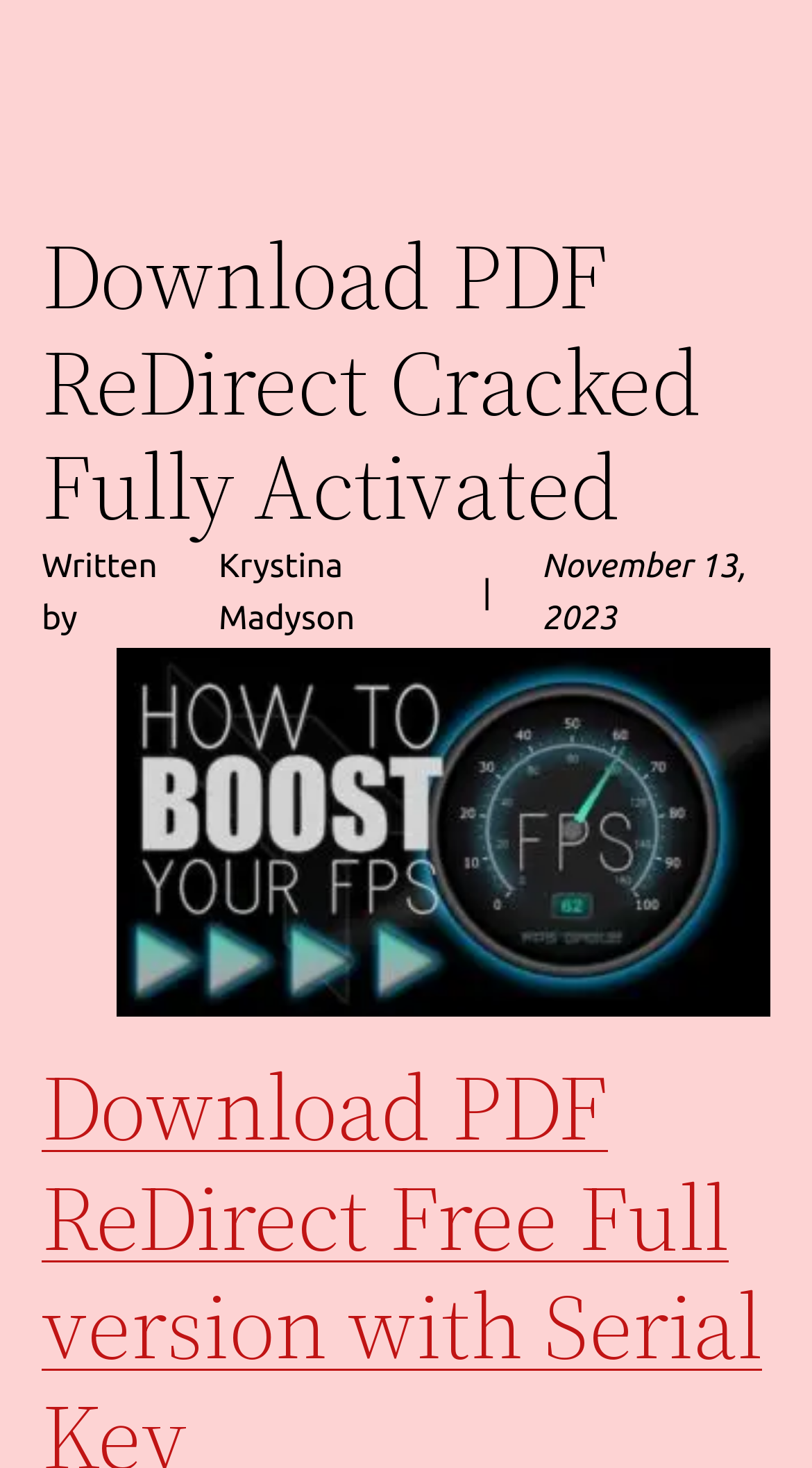What is the author's name? Examine the screenshot and reply using just one word or a brief phrase.

Krystina Madyson